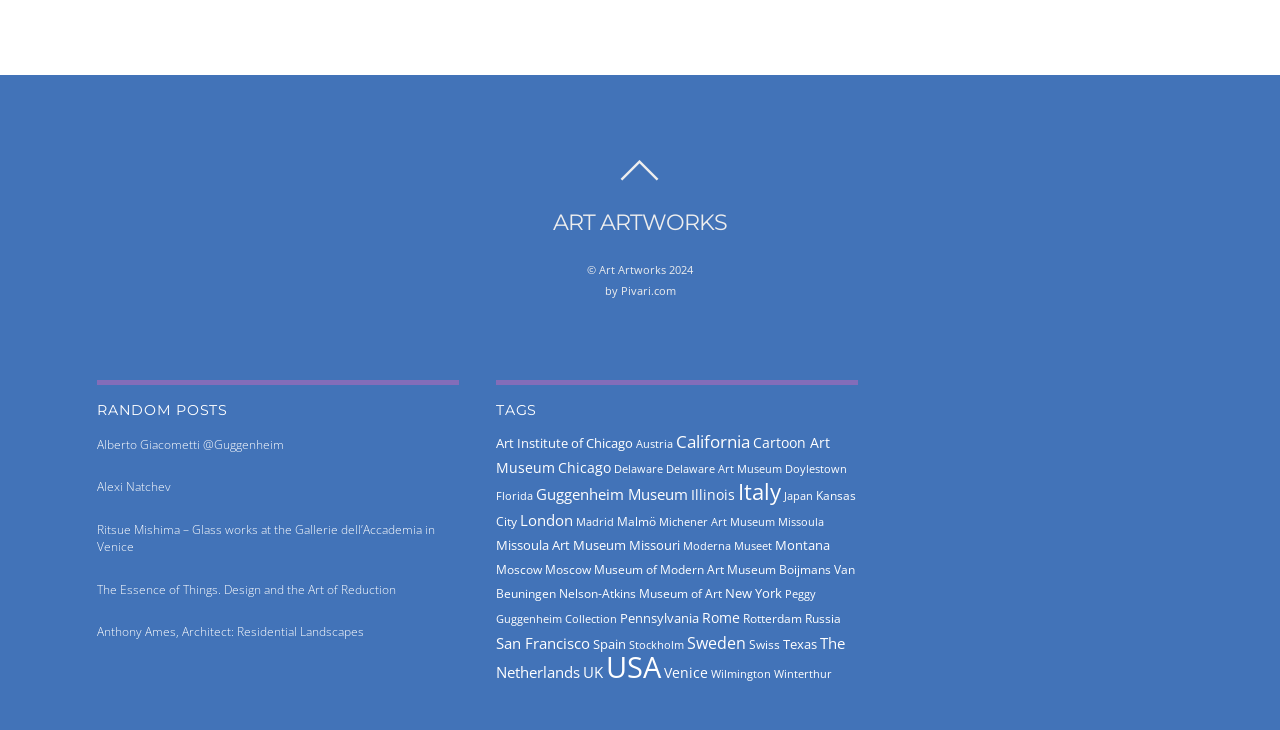Please find the bounding box for the UI element described by: "Education".

None